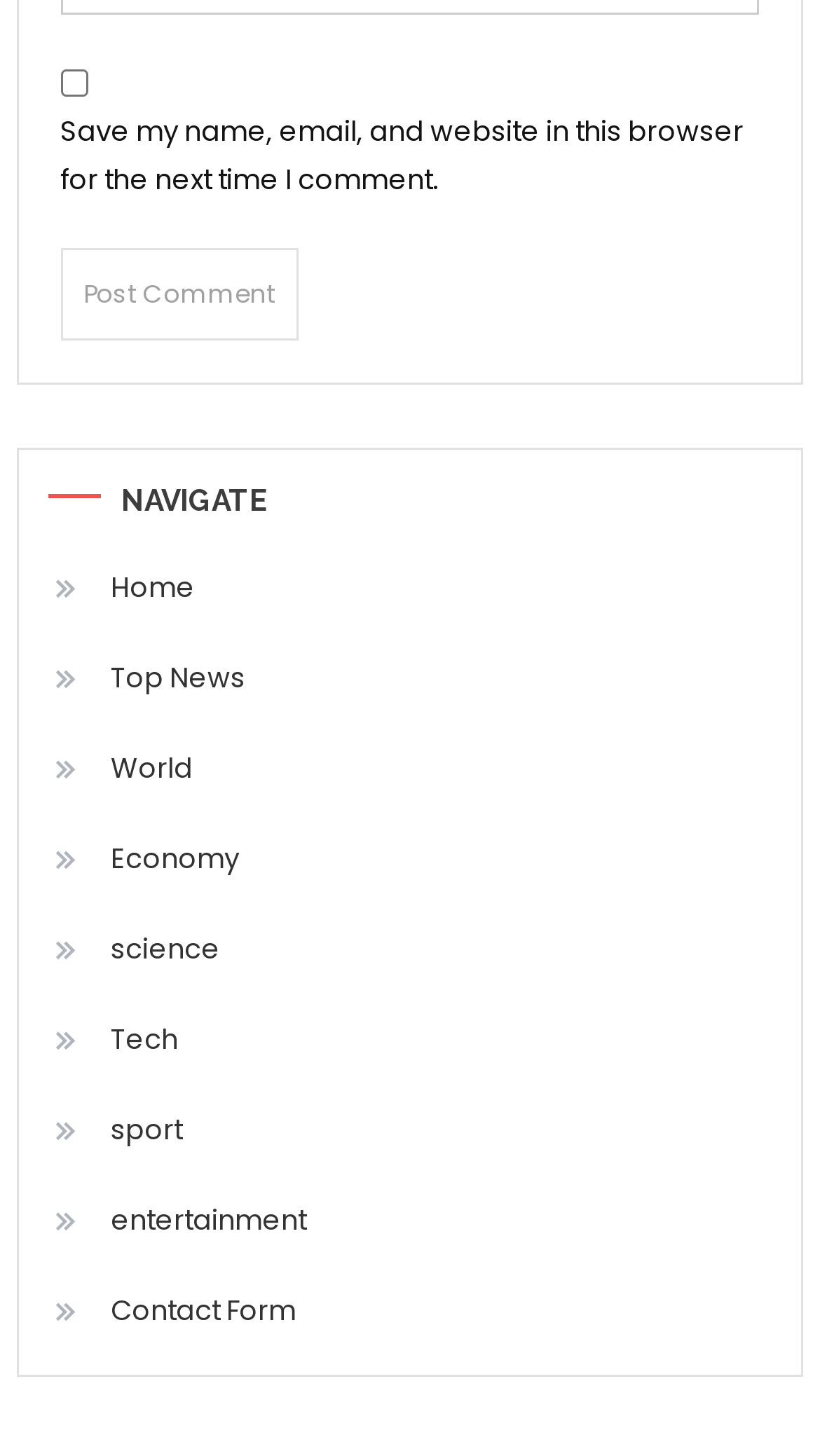Show the bounding box coordinates of the region that should be clicked to follow the instruction: "Contact us."

[0.058, 0.877, 0.361, 0.923]